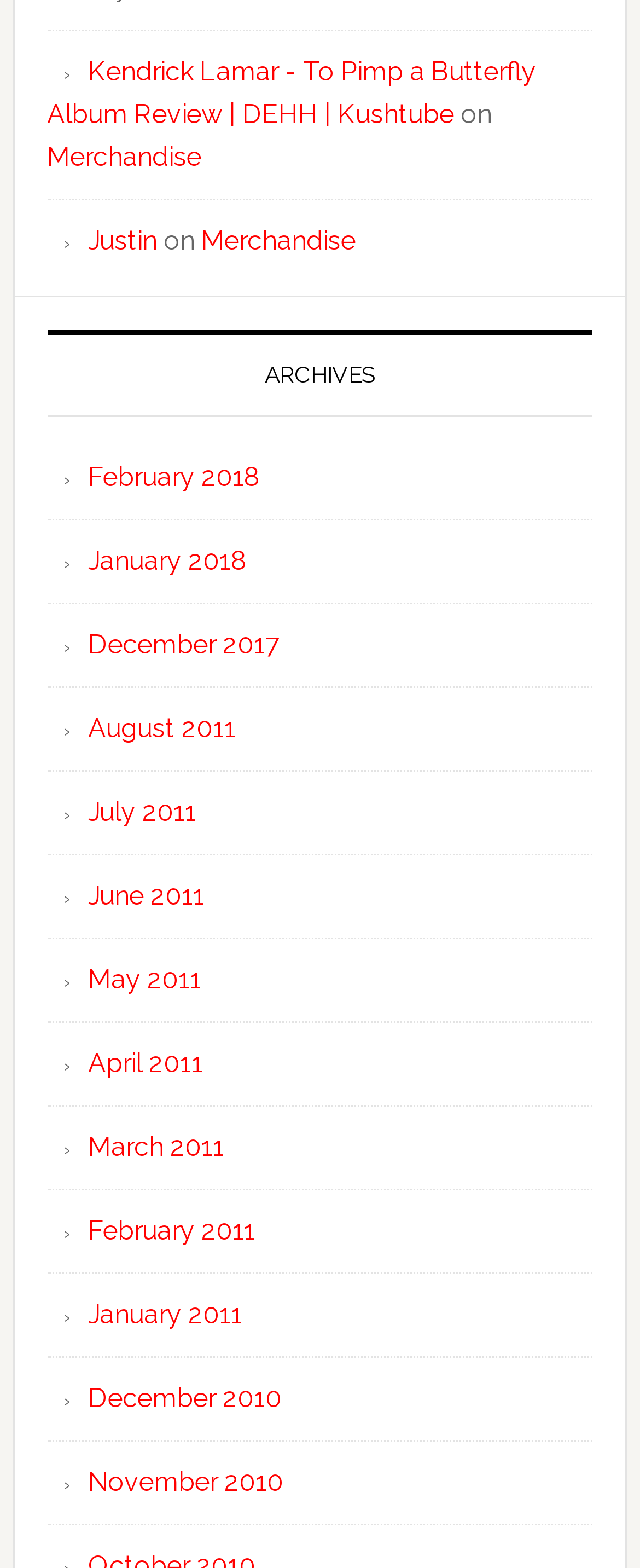How many times is the word 'Merchandise' mentioned?
Look at the screenshot and respond with one word or a short phrase.

2